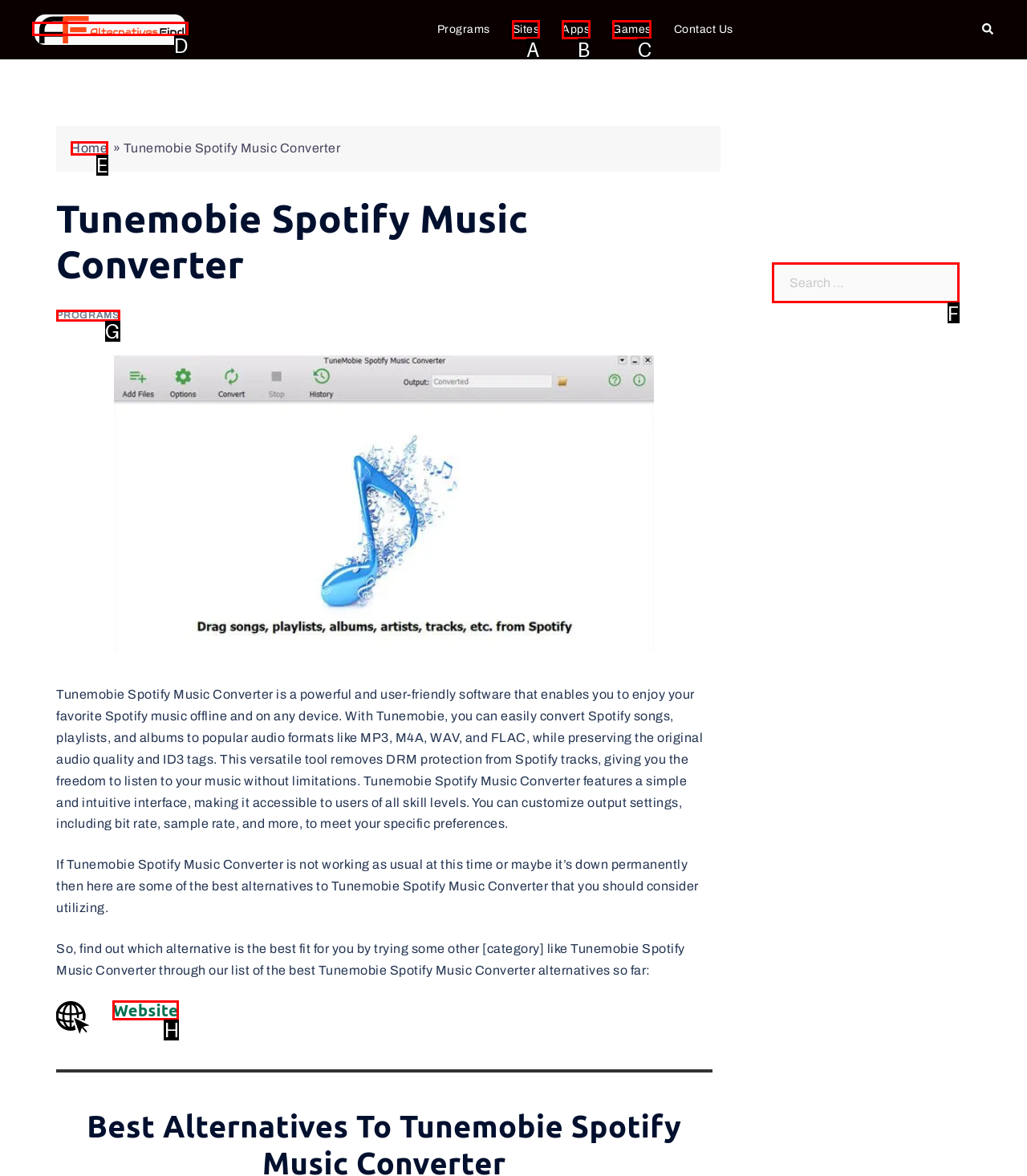Point out the HTML element I should click to achieve the following task: Click on the 'Website' link Provide the letter of the selected option from the choices.

H